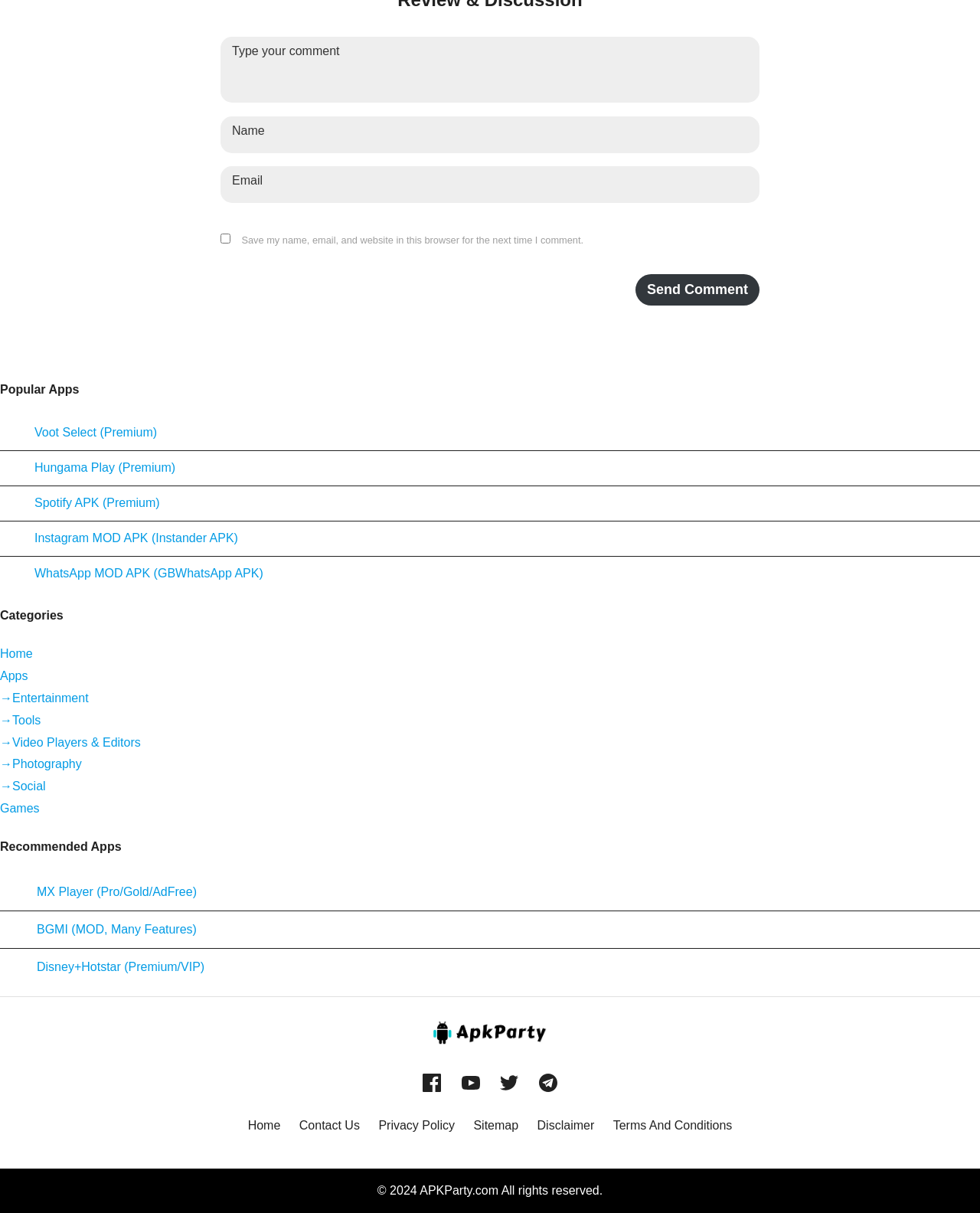Locate the bounding box coordinates of the item that should be clicked to fulfill the instruction: "Visit the 'Voot Select (Premium)' page".

[0.0, 0.344, 0.16, 0.369]